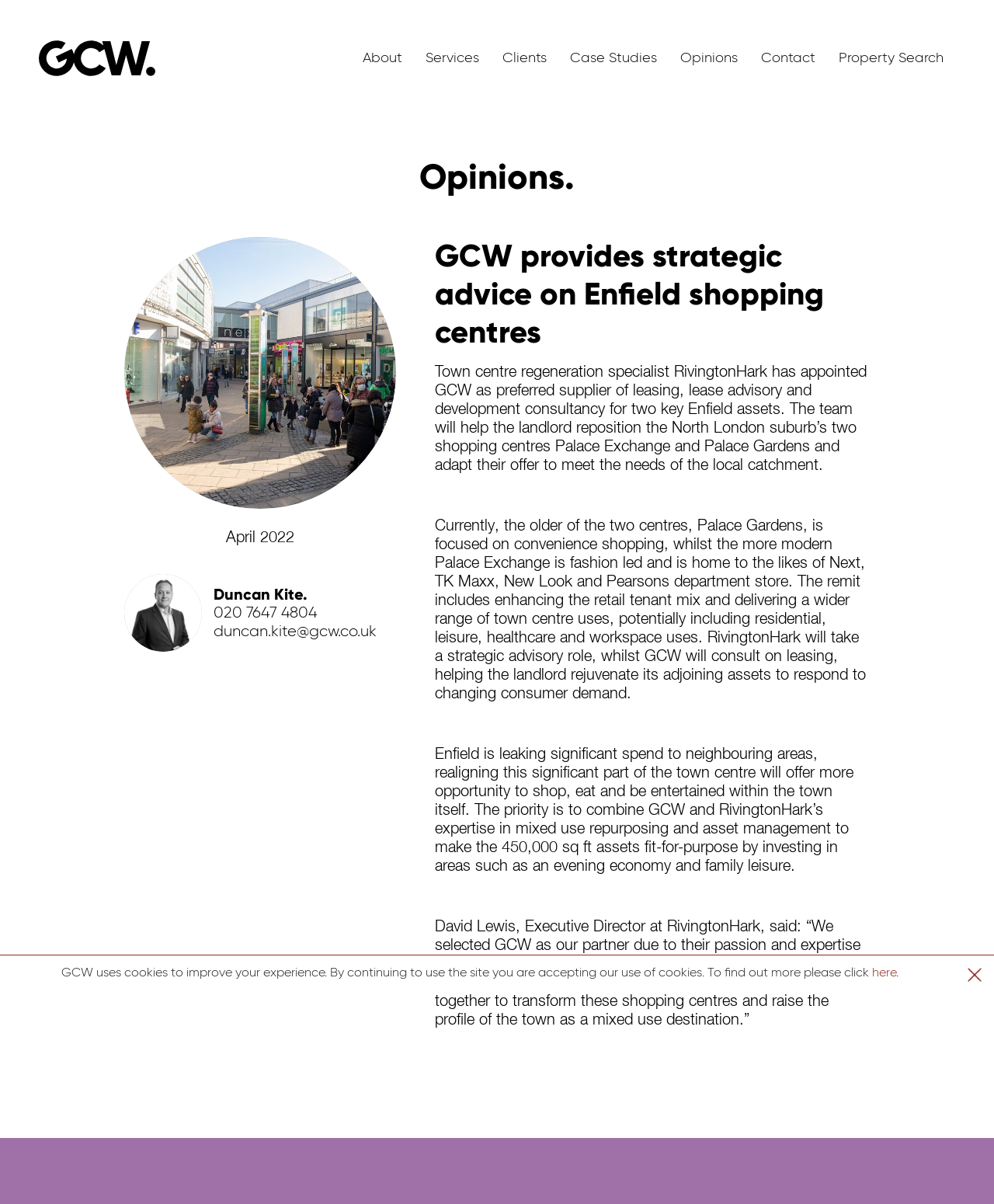Respond to the question with just a single word or phrase: 
Who is the Executive Director at RivingtonHark?

David Lewis